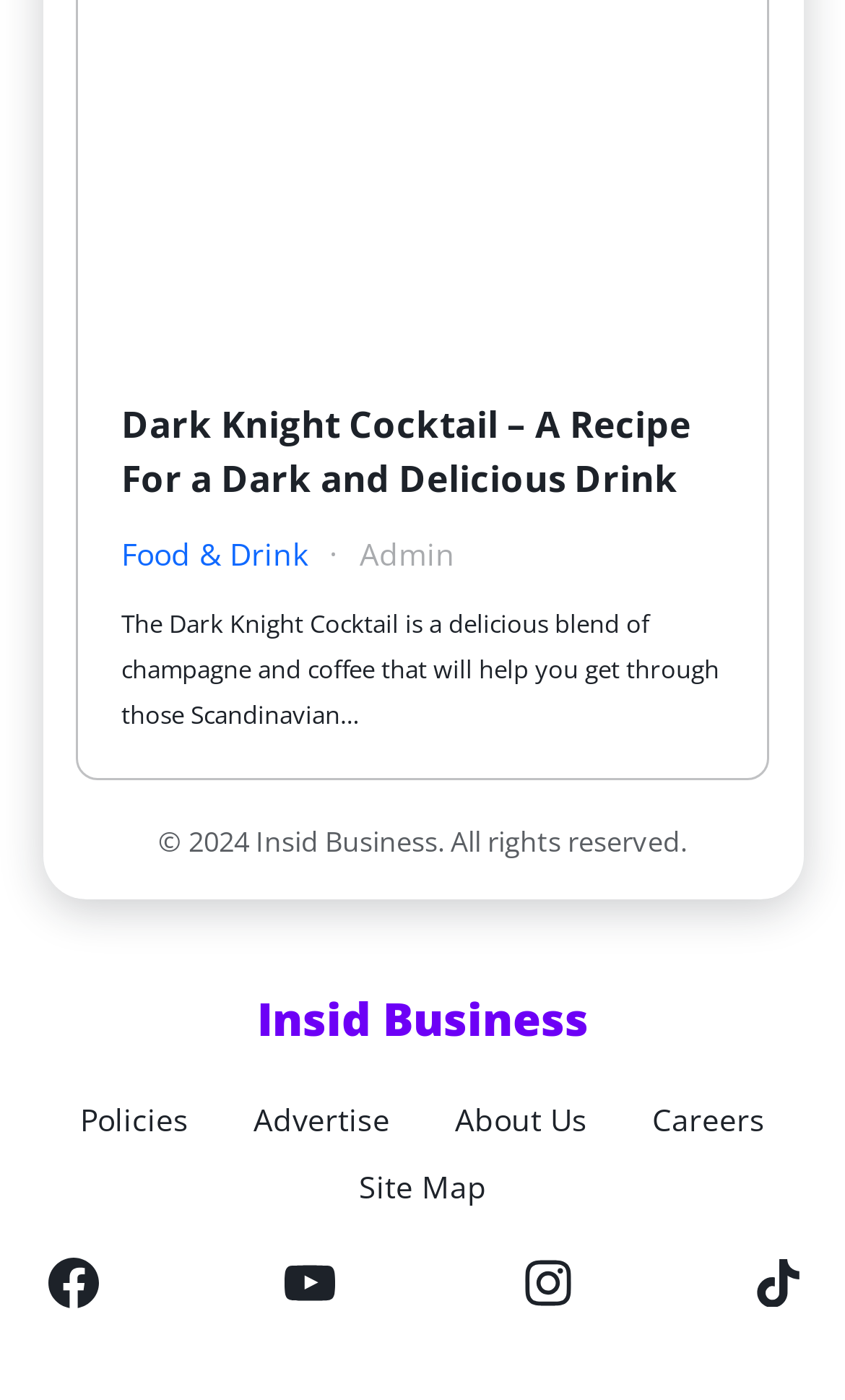Observe the image and answer the following question in detail: How many icons are at the bottom of the page?

The question asks for the number of icons at the bottom of the page. By examining the generic elements with the description 'Icon' and their bounding box coordinates, we can determine that there are 4 icons at the bottom of the page.